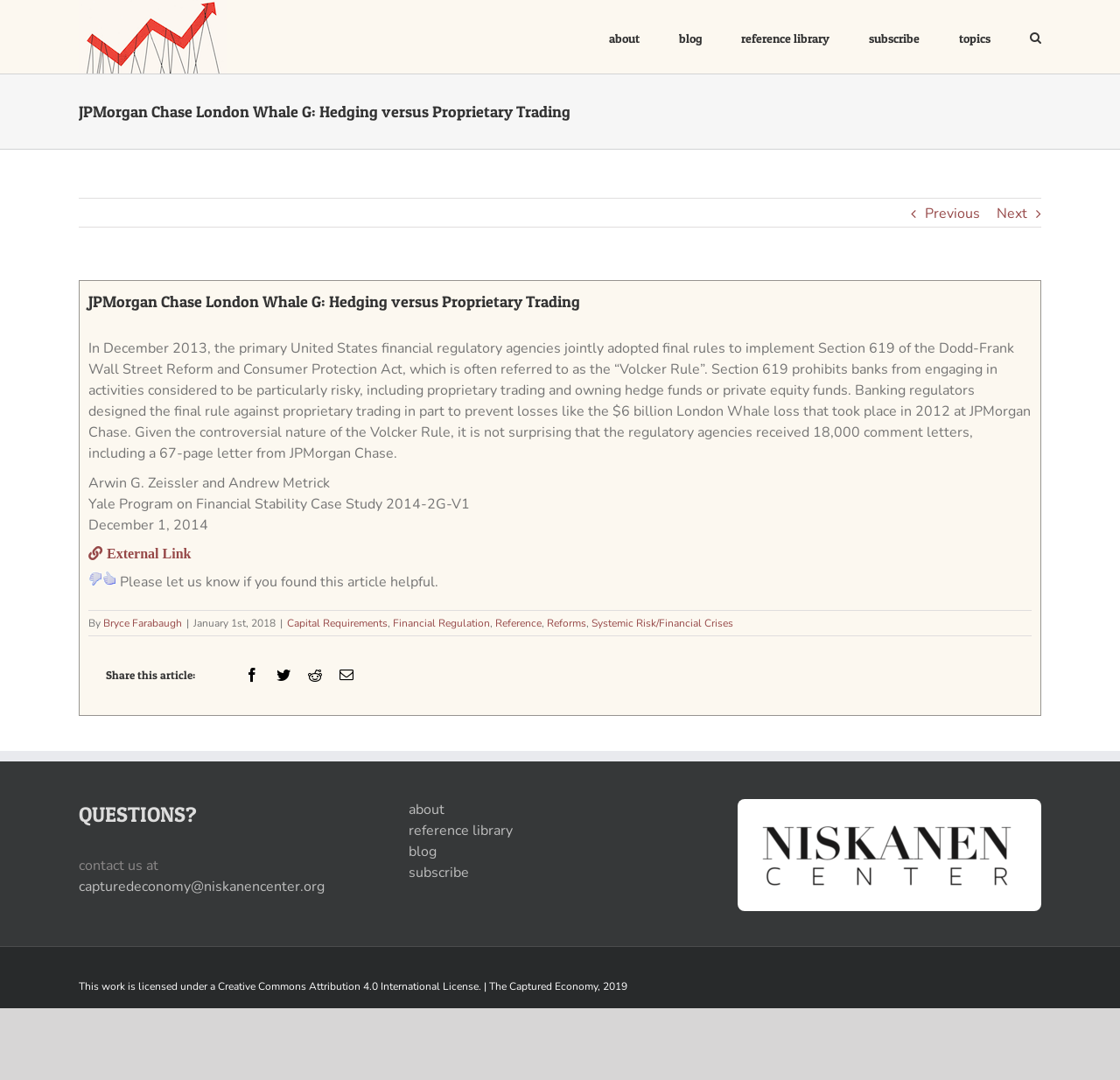Could you highlight the region that needs to be clicked to execute the instruction: "Click on the 'about' menu item"?

[0.544, 0.0, 0.571, 0.068]